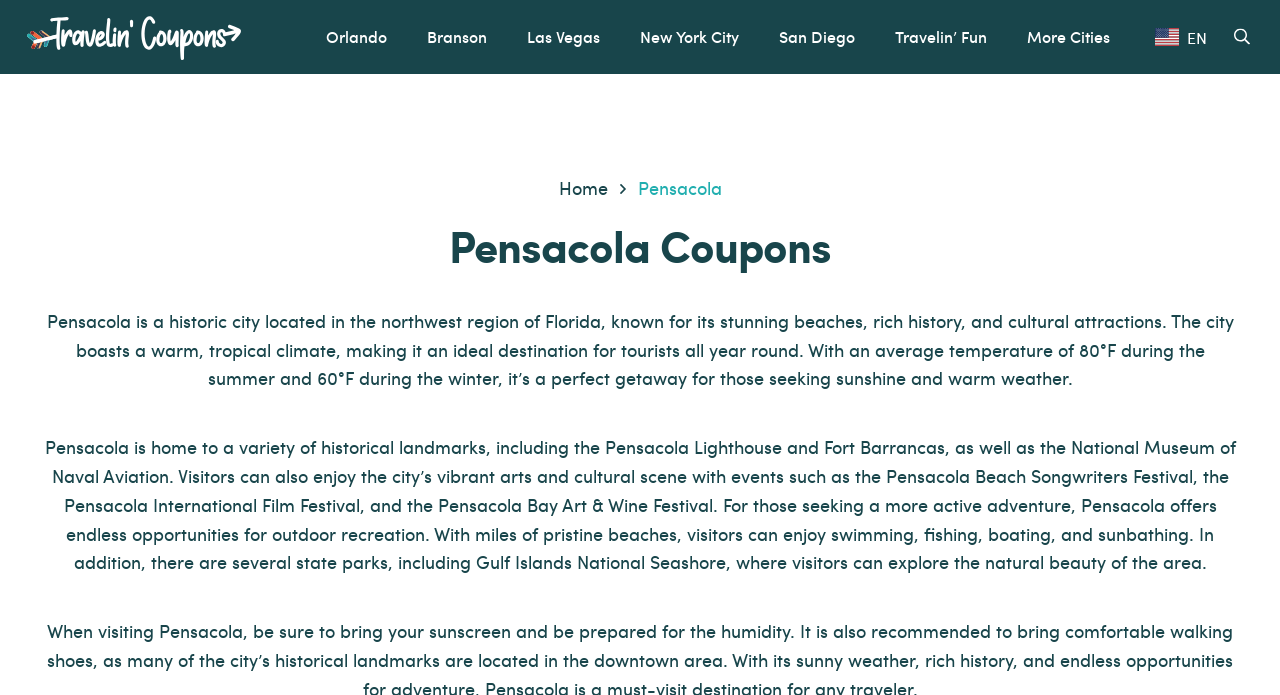Locate the bounding box coordinates of the area that needs to be clicked to fulfill the following instruction: "Go to Orlando page". The coordinates should be in the format of four float numbers between 0 and 1, namely [left, top, right, bottom].

[0.239, 0.02, 0.318, 0.086]